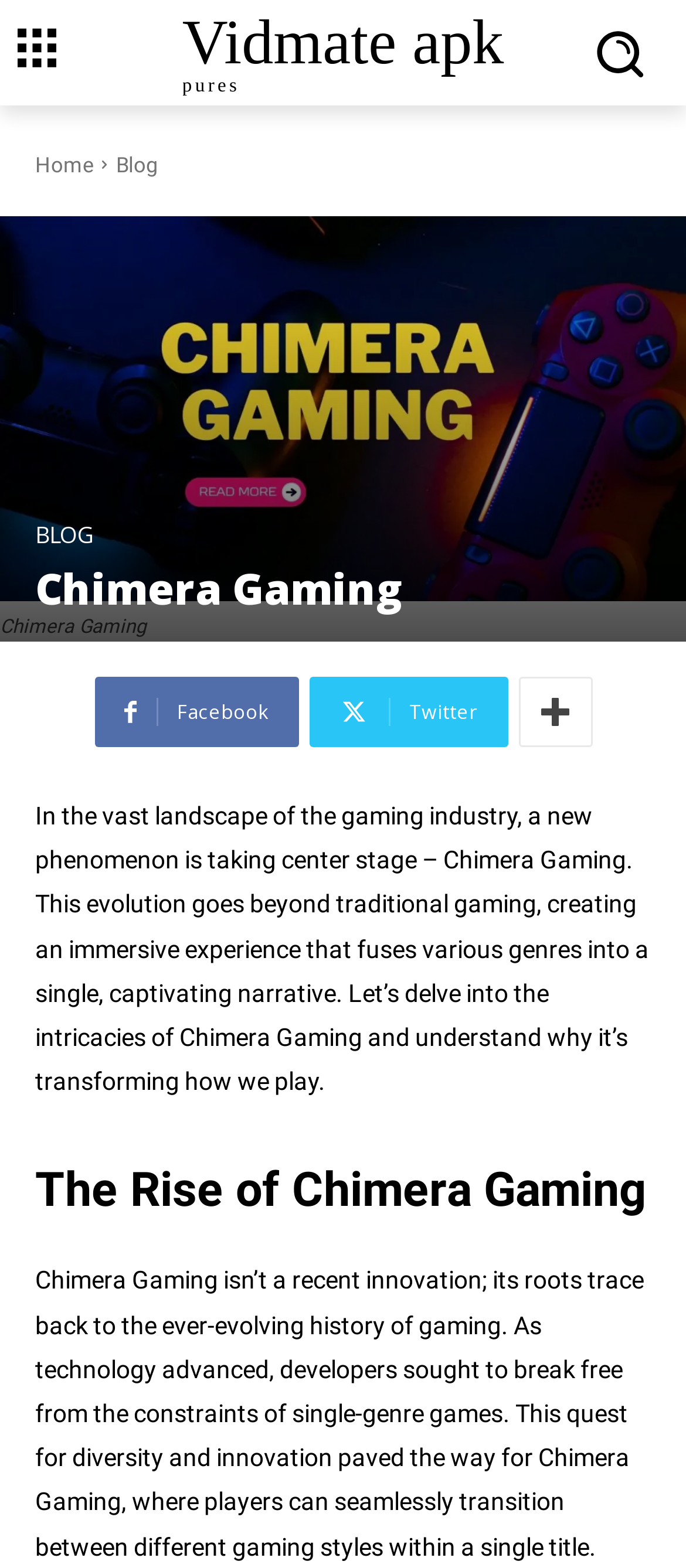What is the topic of the article?
Carefully analyze the image and provide a detailed answer to the question.

The topic of the article can be inferred from the heading 'The Rise of Chimera Gaming' and the static text that discusses the evolution of Chimera Gaming, which suggests that the topic of the article is Chimera Gaming.